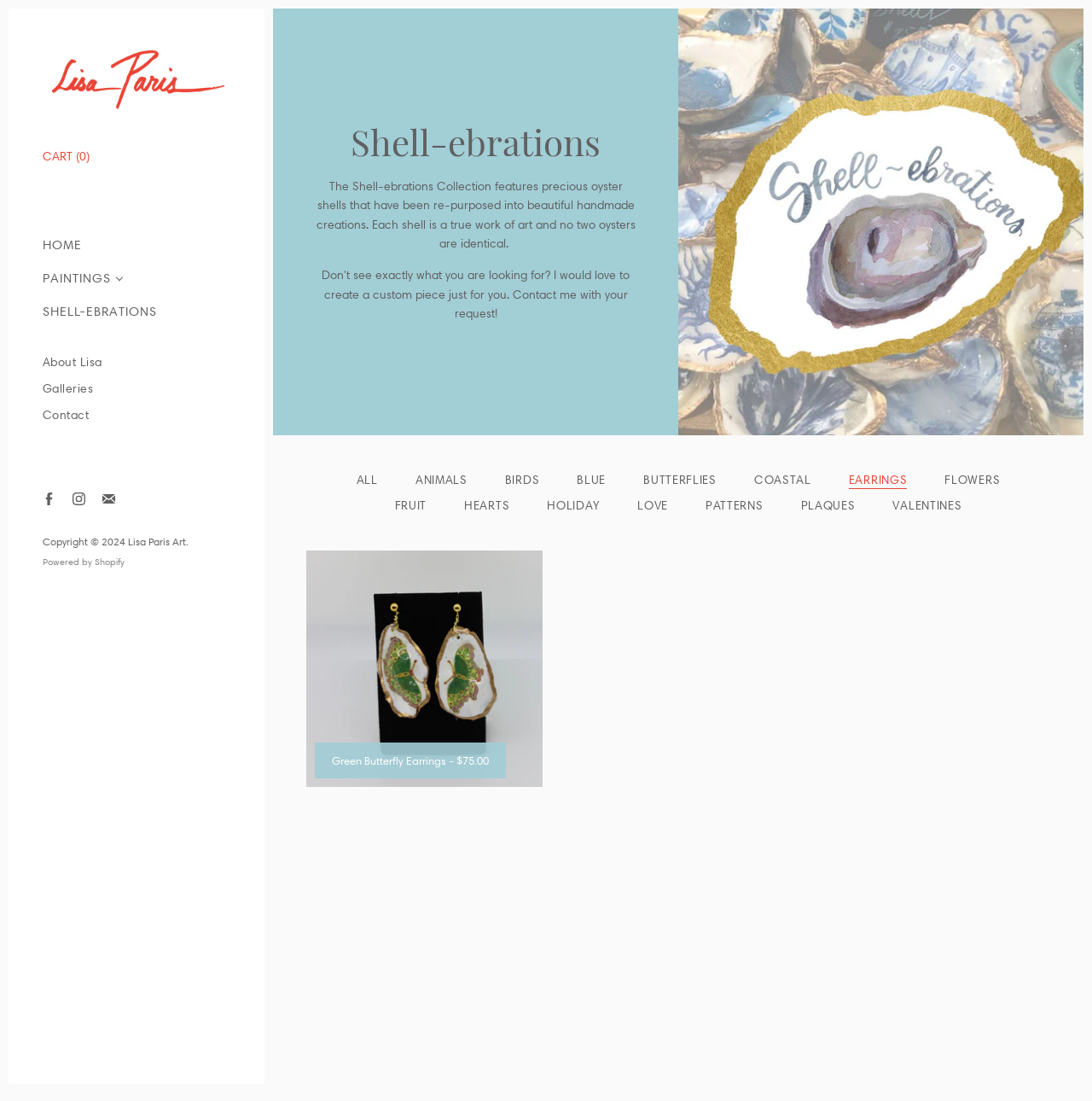Give a succinct answer to this question in a single word or phrase: 
How many social media links are there at the bottom of the webpage?

3